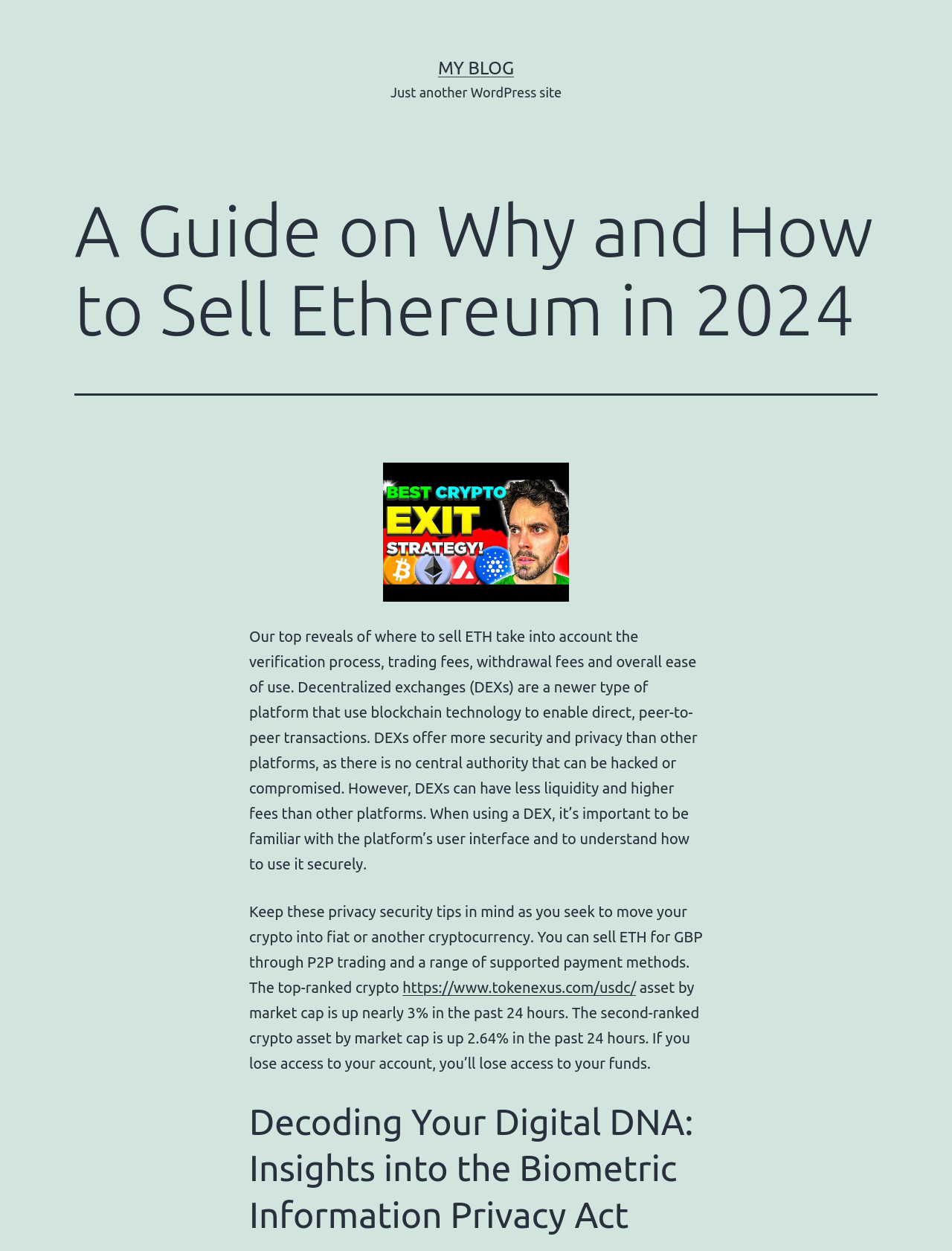Describe the webpage in detail, including text, images, and layout.

The webpage is a guide on selling Ethereum in 2024, with a focus on decentralized exchanges (DEXs) and their benefits. At the top, there is a link to "MY BLOG" and a static text "Just another WordPress site". Below this, there is a large header that spans most of the width of the page, with the title "A Guide on Why and How to Sell Ethereum in 2024".

To the right of the header, there is an image related to selling Ethereum. Below the header and image, there is a block of text that explains the benefits of DEXs, including their security and privacy features, as well as their potential drawbacks, such as lower liquidity and higher fees.

Following this text, there is another block of text that provides tips for keeping privacy and security in mind when selling Ethereum, and mentions the option to sell ETH for GBP through P2P trading and various payment methods. This text also includes a link to a website, tokenexus.com.

Below this, there is another block of text that discusses the performance of the top-ranked crypto assets by market cap, with their percentage changes in the past 24 hours. This text also warns about the importance of not losing access to one's account.

At the very bottom of the page, there is a heading that appears to be unrelated to the main topic, titled "Decoding Your Digital DNA: Insights into the Biometric Information Privacy Act".